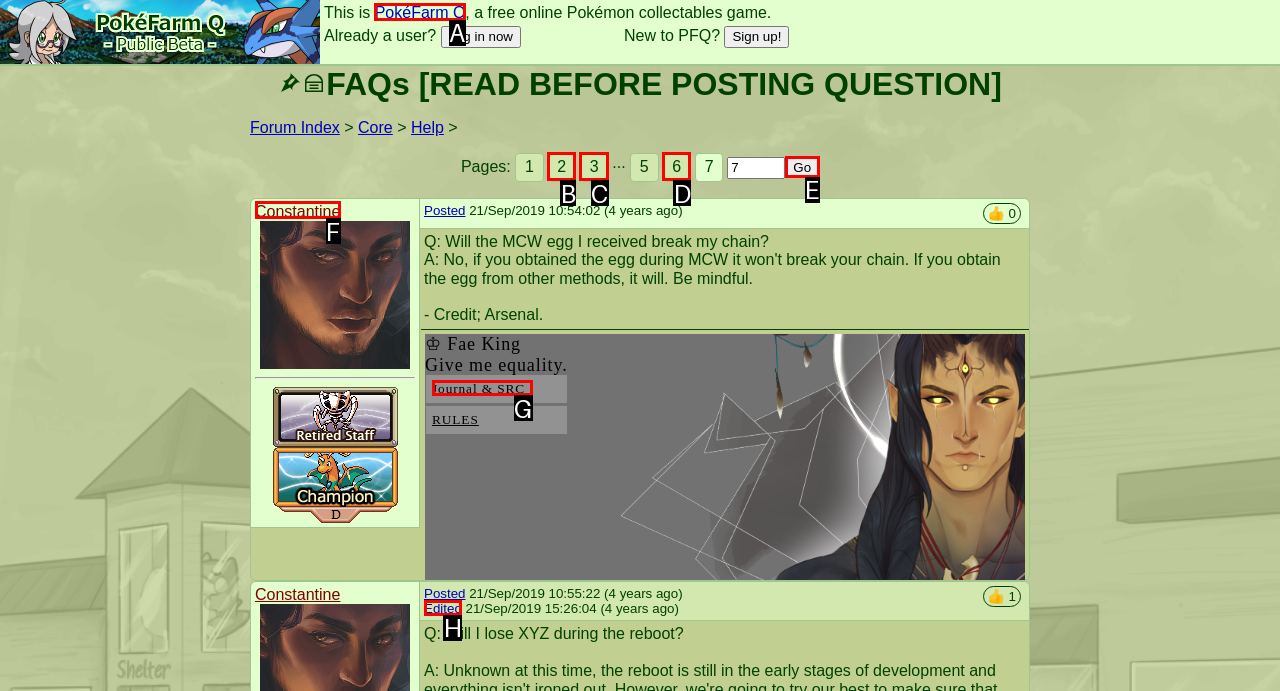Match the element description to one of the options: Journal & SRC
Respond with the corresponding option's letter.

G